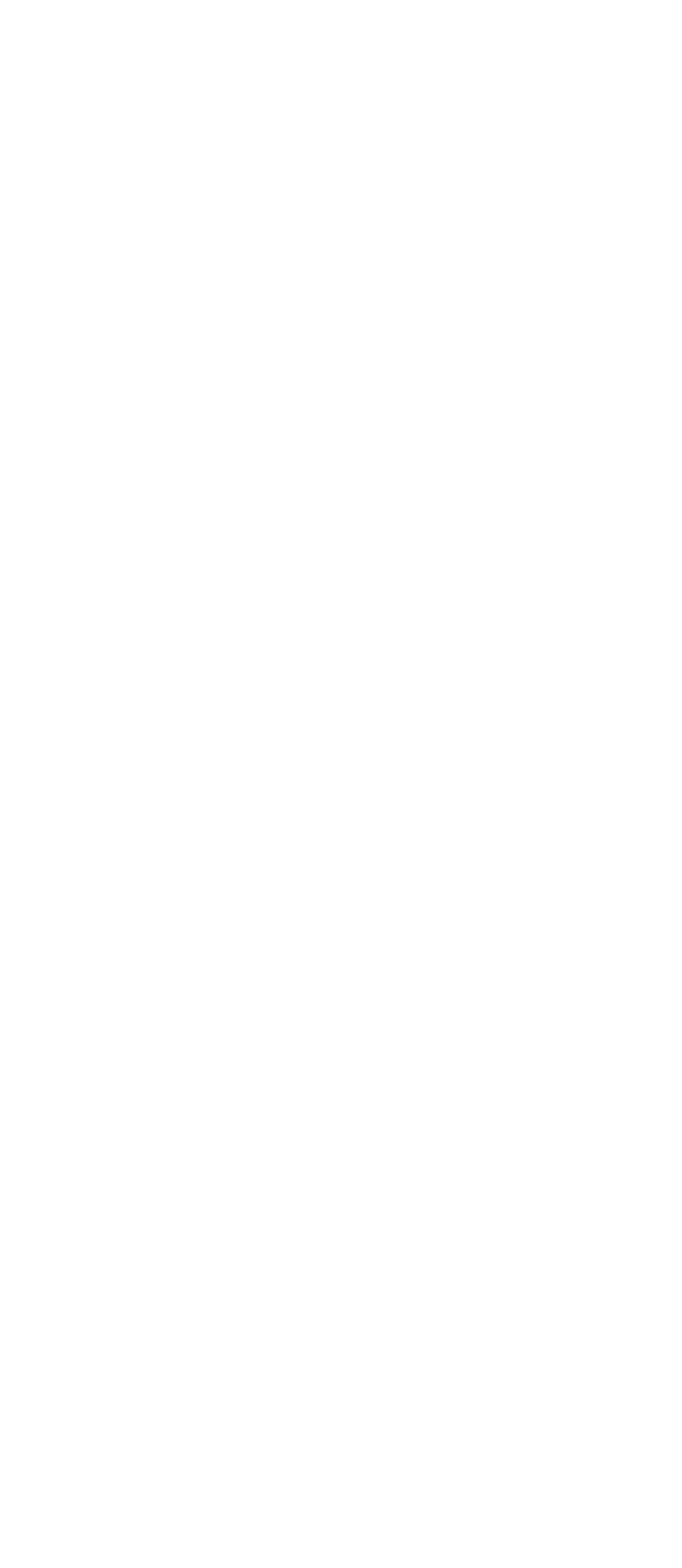Please specify the bounding box coordinates for the clickable region that will help you carry out the instruction: "Follow on Twitter".

[0.454, 0.897, 0.536, 0.938]